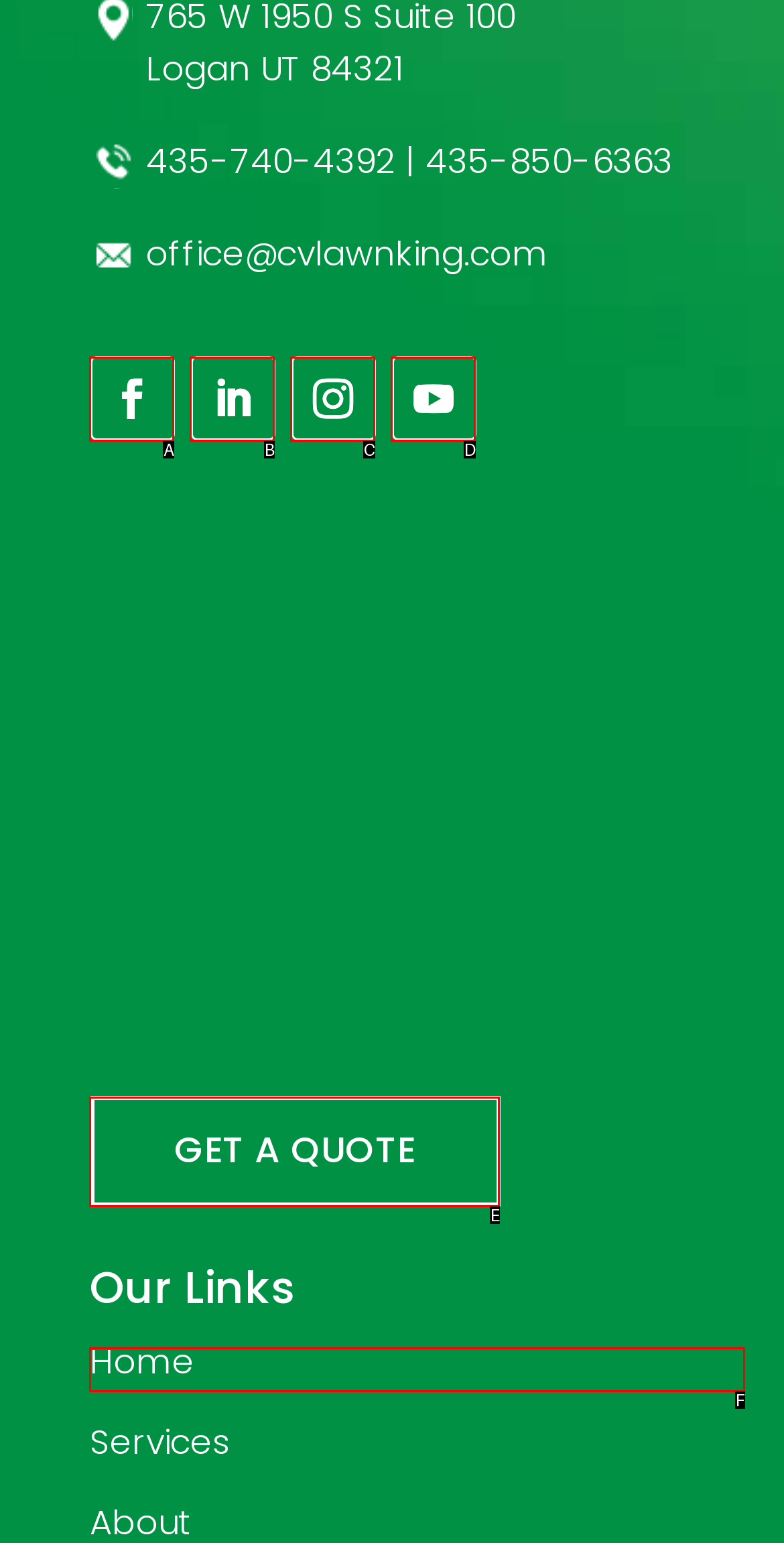Select the option that aligns with the description: Get a quote
Respond with the letter of the correct choice from the given options.

E